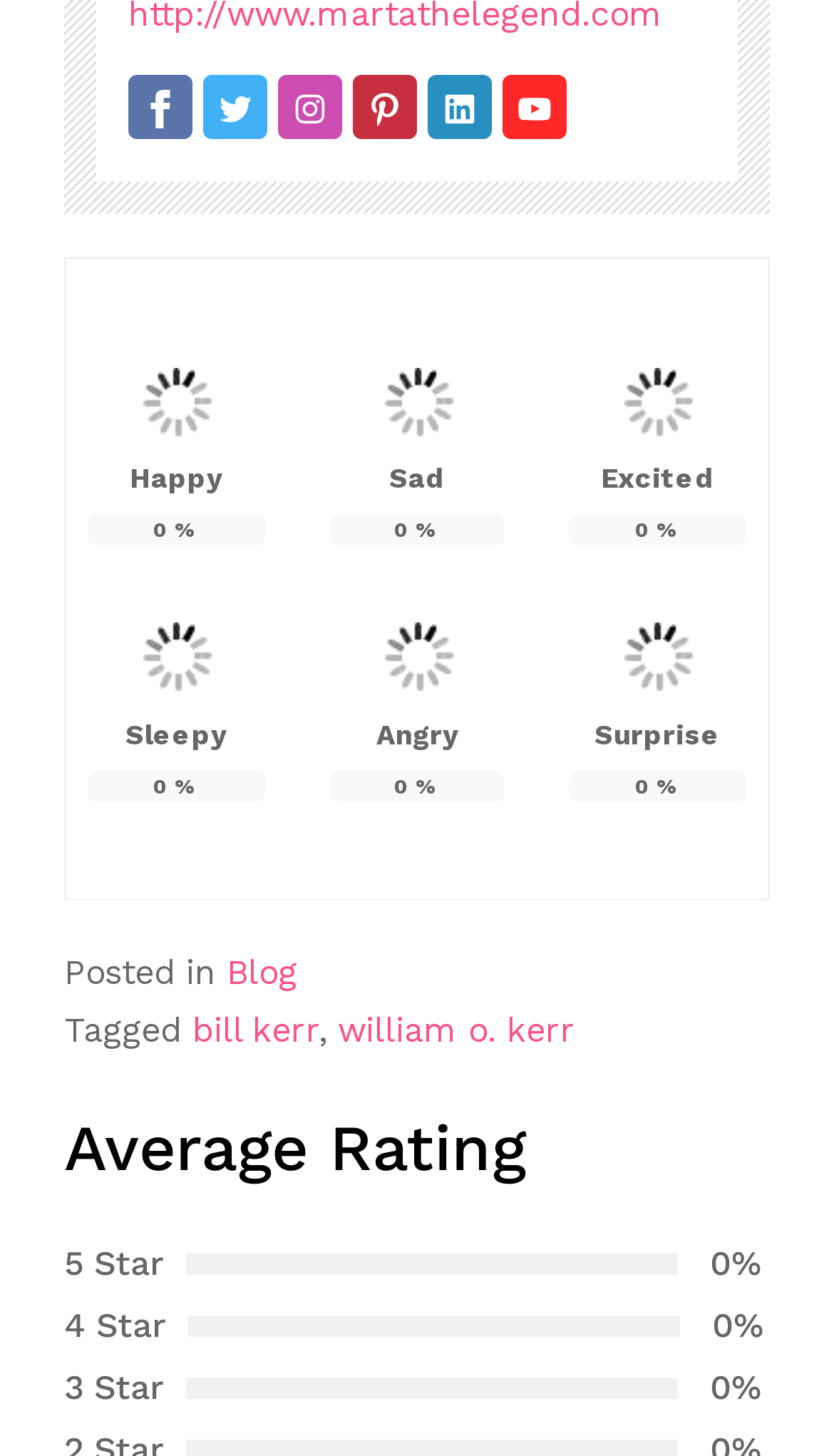Based on the image, provide a detailed and complete answer to the question: 
What is the rating with the highest percentage?

I looked for the ratings and their corresponding percentages, but none of the ratings have a percentage value. The percentages are all 0%.